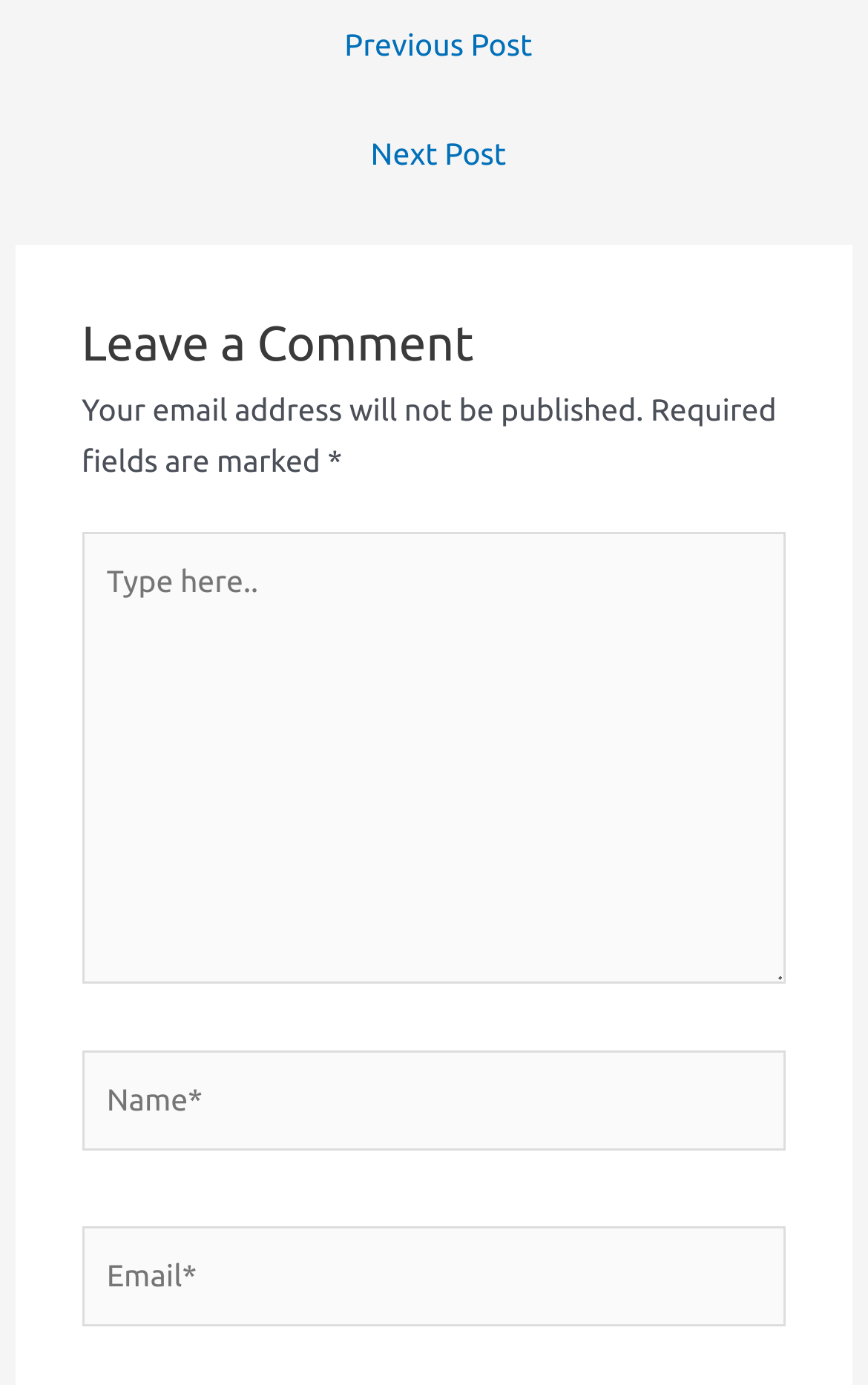What is the purpose of the text box with 'Type here..'? Examine the screenshot and reply using just one word or a brief phrase.

Leave a comment